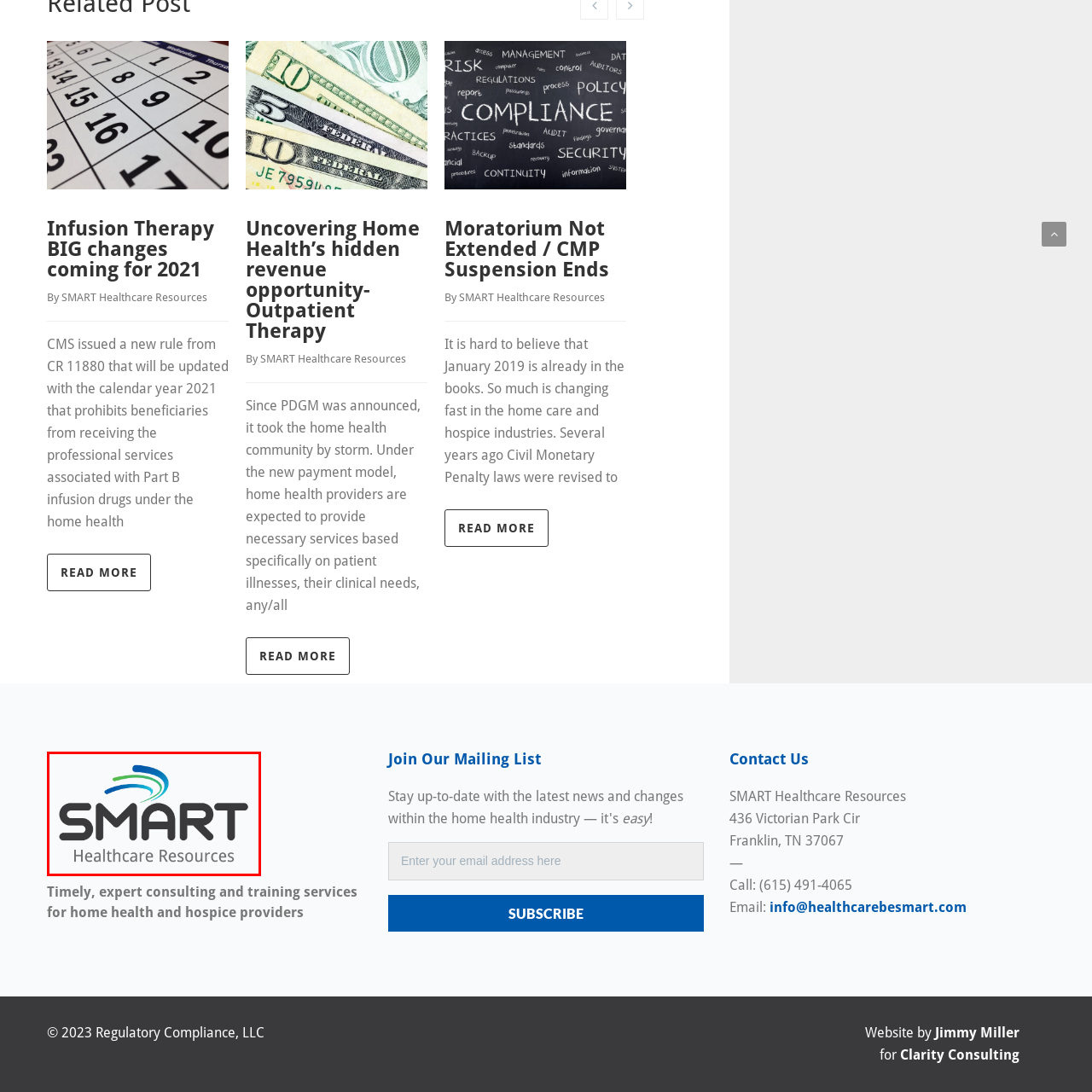Explain comprehensively what is shown in the image marked by the red outline.

The image features the logo of "SMART Healthcare Resources," a consulting agency dedicated to providing expert services and training within the home health and hospice sectors. The logo prominently displays the word "SMART," rendered in bold, modern typography, accompanied by spirited green and blue waves that symbolize innovation and dynamic solutions in healthcare. Below the logo, the tagline "Healthcare Resources" is displayed in a lighter font, emphasizing the organization's focus on delivering valuable resources to healthcare providers. This image effectively conveys the professional identity of SMART Healthcare Resources, representing their commitment to enhancing the healthcare industry through timely and expert assistance.